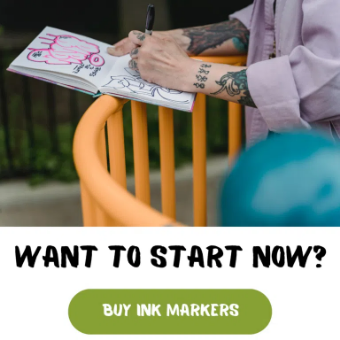Thoroughly describe everything you see in the image.

The image showcases a person engaged in creative expression, using ink markers to draw in a sketchbook. Positioned against a vibrant yellow railing, the artist appears focused and enthusiastic, exuding a sense of inspiration and playfulness. A blue balloon adds a pop of color to the scene, enhancing the lively atmosphere. The text overlay reads, "WANT TO START NOW?" followed by a call-to-action button, "BUY INK MARKERS," inviting viewers to explore their own artistic journey. This visual encapsulates the accessible and inviting nature of street art, encouraging individuals to dive into the vibrant world of creative expression with graffiti.